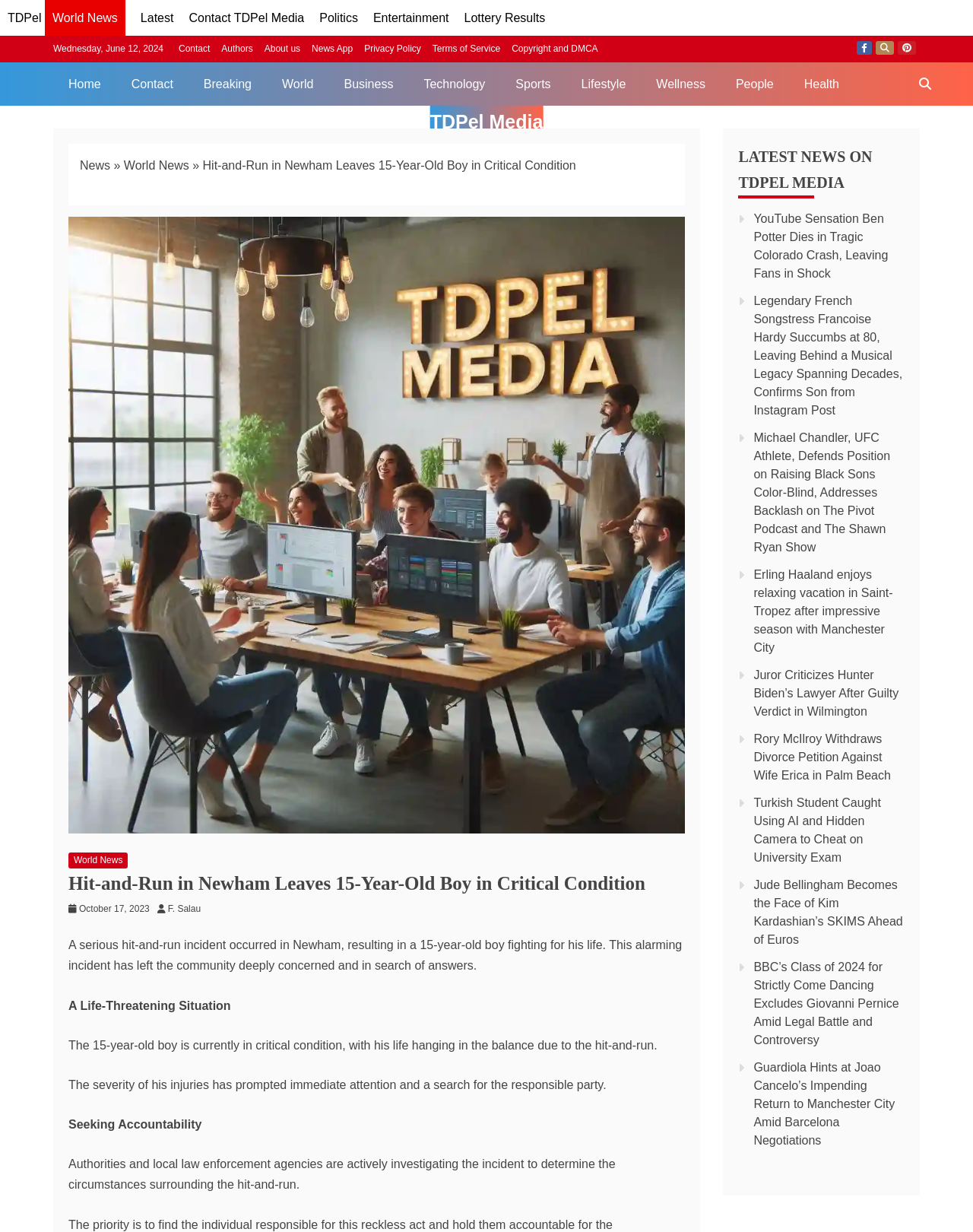Please identify the bounding box coordinates of the clickable region that I should interact with to perform the following instruction: "Click on the 'Home' link". The coordinates should be expressed as four float numbers between 0 and 1, i.e., [left, top, right, bottom].

[0.055, 0.05, 0.119, 0.086]